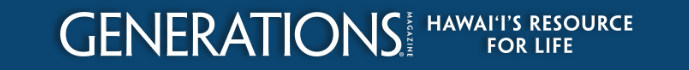Offer an in-depth caption for the image.

The image features the logo of "Generations Magazine," prominently displayed against a rich blue background. The words "GENERATIONS" are presented in bold white letters, conveying a sense of vitality and life, while the subtitle "HAWAI‘I'S RESOURCE FOR LIFE" is elegantly positioned beneath it in a slightly smaller, yet clear, font. This captivating design emphasizes the magazine's focus on providing valuable resources and information tailored for the residents of Hawaii, reflecting themes of community, family, and generational wisdom. The overall aesthetic is inviting and professional, aligning with the magazine's mission to enrich the lives of its audience.